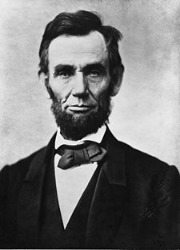Is Abraham Lincoln the 17th President of the United States?
Look at the image and respond with a single word or a short phrase.

No